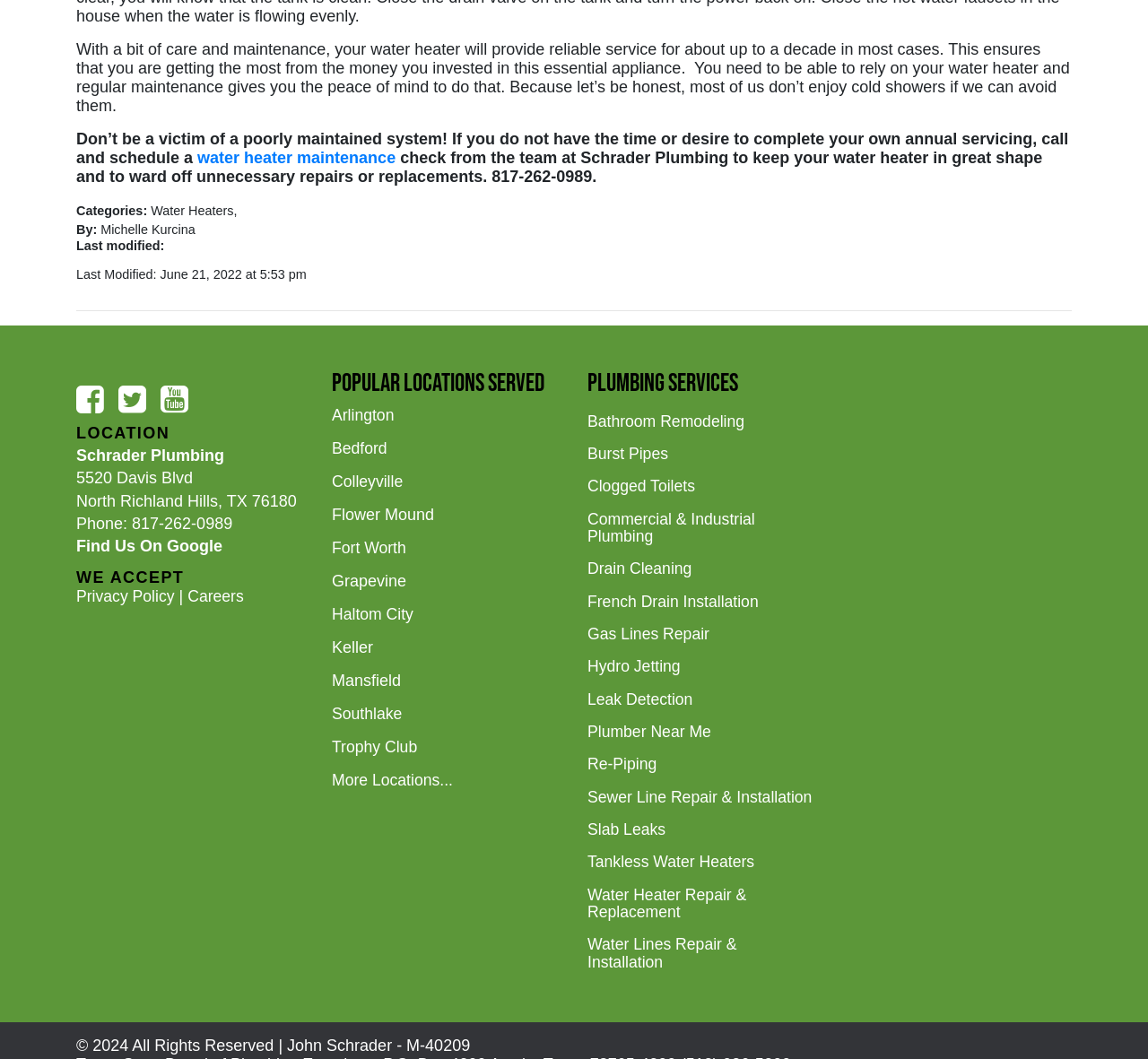Determine the bounding box coordinates for the area you should click to complete the following instruction: "Click water heater maintenance".

[0.172, 0.141, 0.345, 0.157]